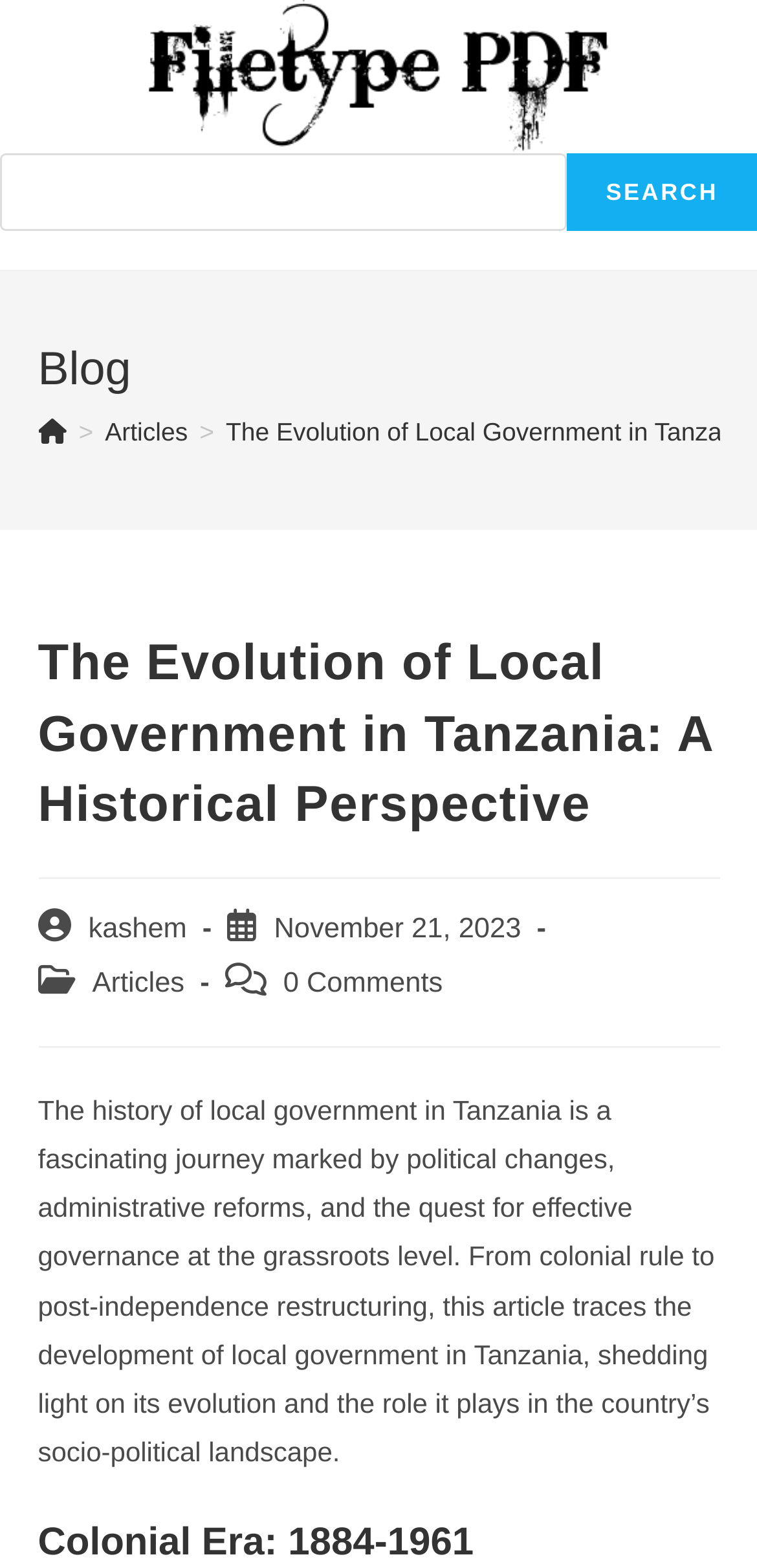Determine the bounding box coordinates for the UI element described. Format the coordinates as (top-left x, top-left y, bottom-right x, bottom-right y) and ensure all values are between 0 and 1. Element description: alt="filetype pdf"

[0.162, 0.0, 0.838, 0.097]